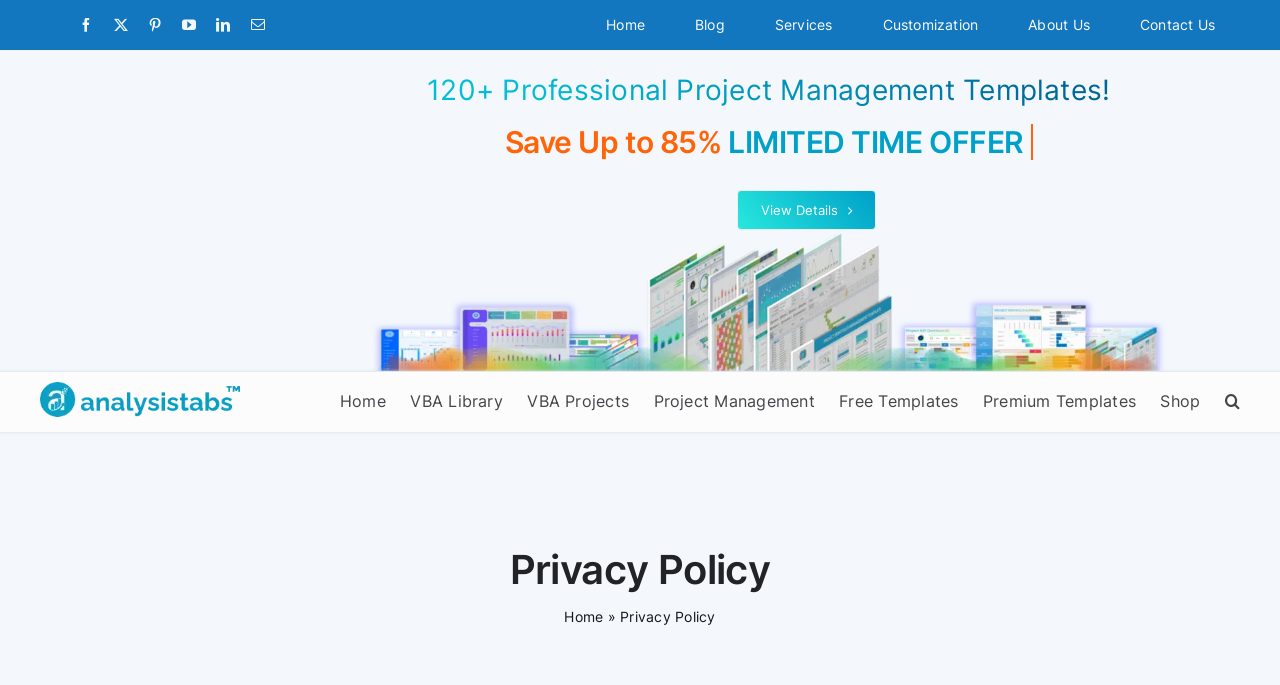Reply to the question below using a single word or brief phrase:
What is the purpose of the 'Search' button?

To search